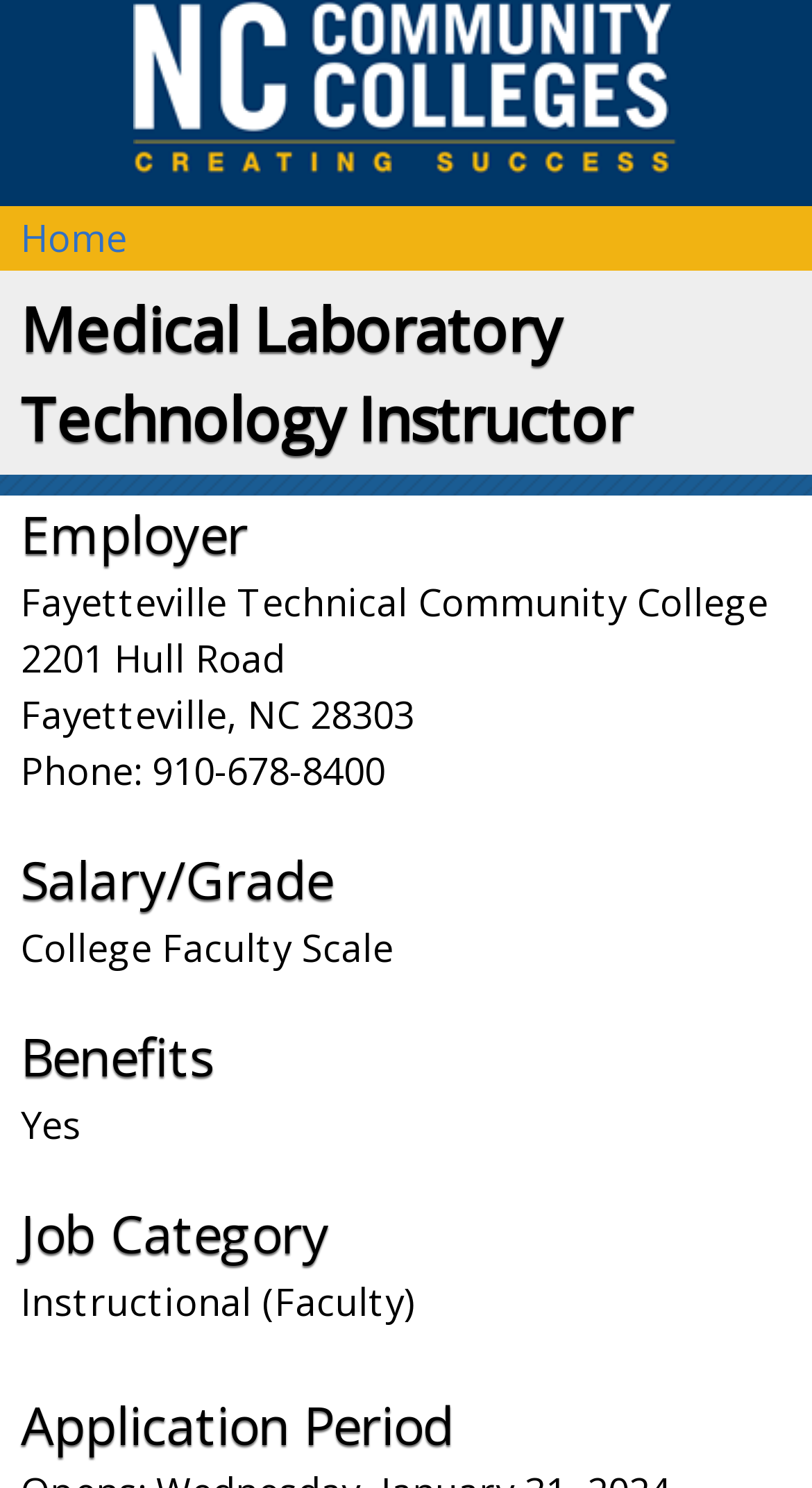What is the phone number of the employer?
Based on the visual, give a brief answer using one word or a short phrase.

910-678-8400